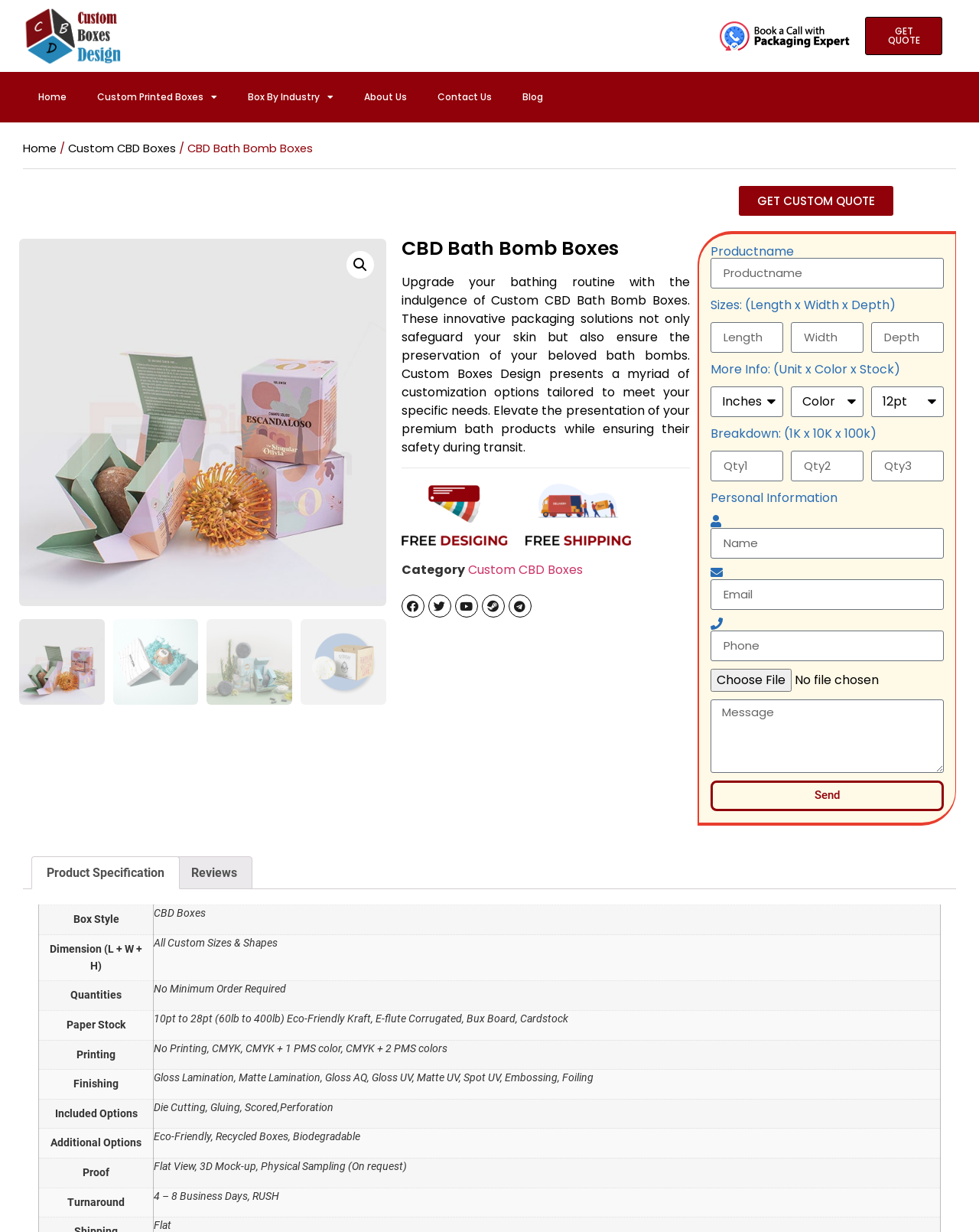Using a single word or phrase, answer the following question: 
What is the range of paper stock options?

10pt to 28pt